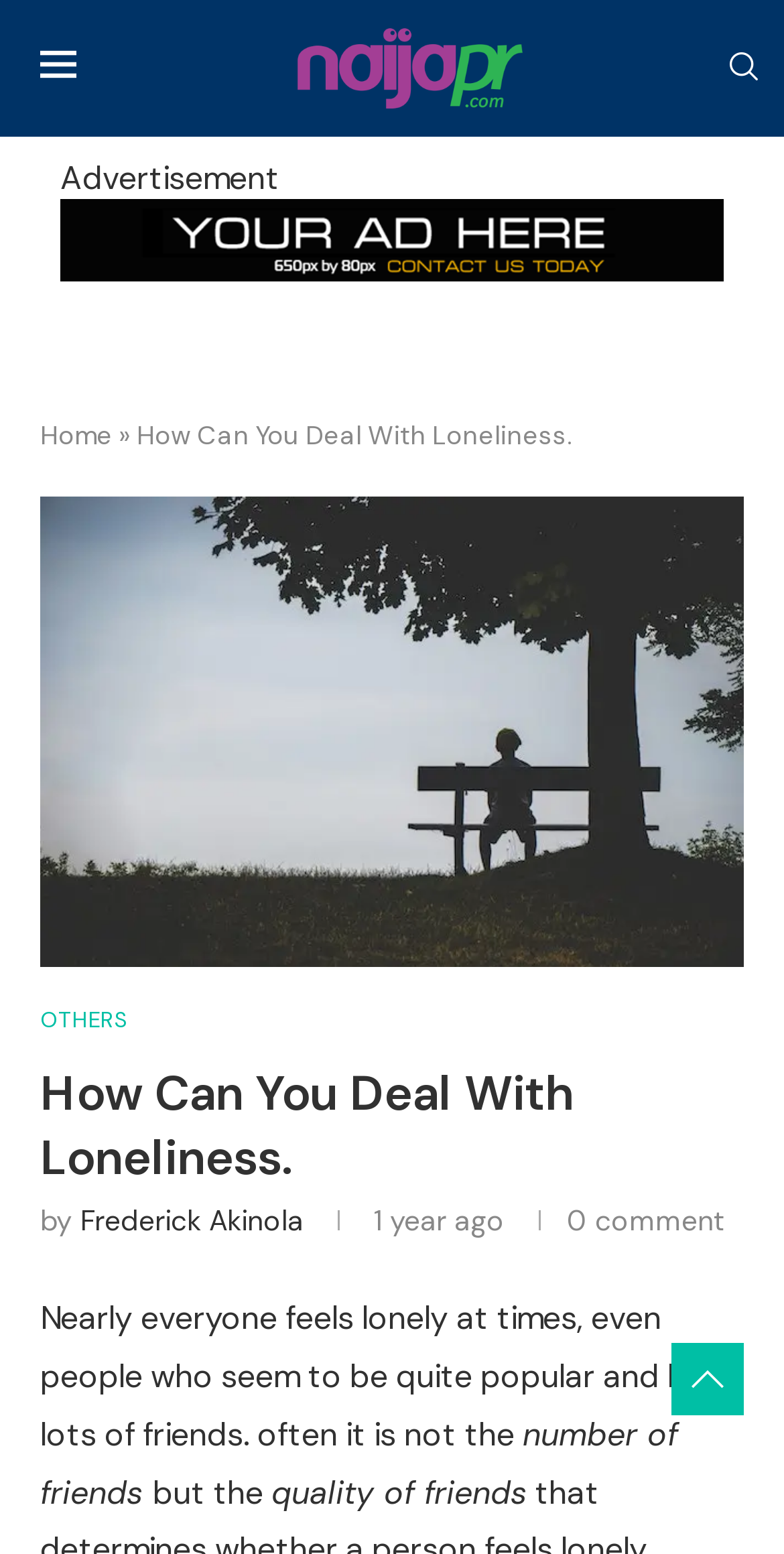How long ago was the article published?
From the screenshot, supply a one-word or short-phrase answer.

1 year ago